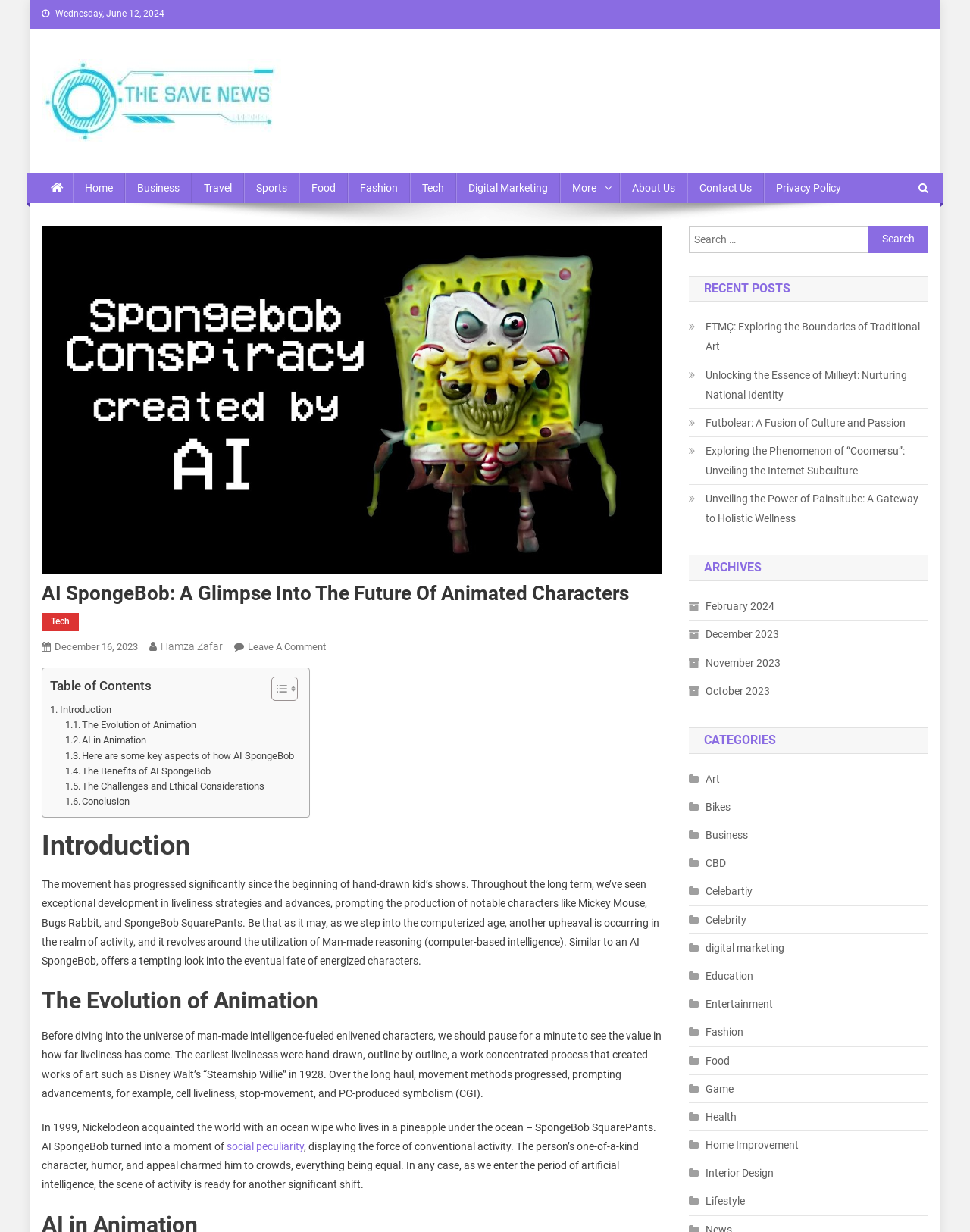Please provide the bounding box coordinate of the region that matches the element description: Call or Text: (714) 373-5918. Coordinates should be in the format (top-left x, top-left y, bottom-right x, bottom-right y) and all values should be between 0 and 1.

None